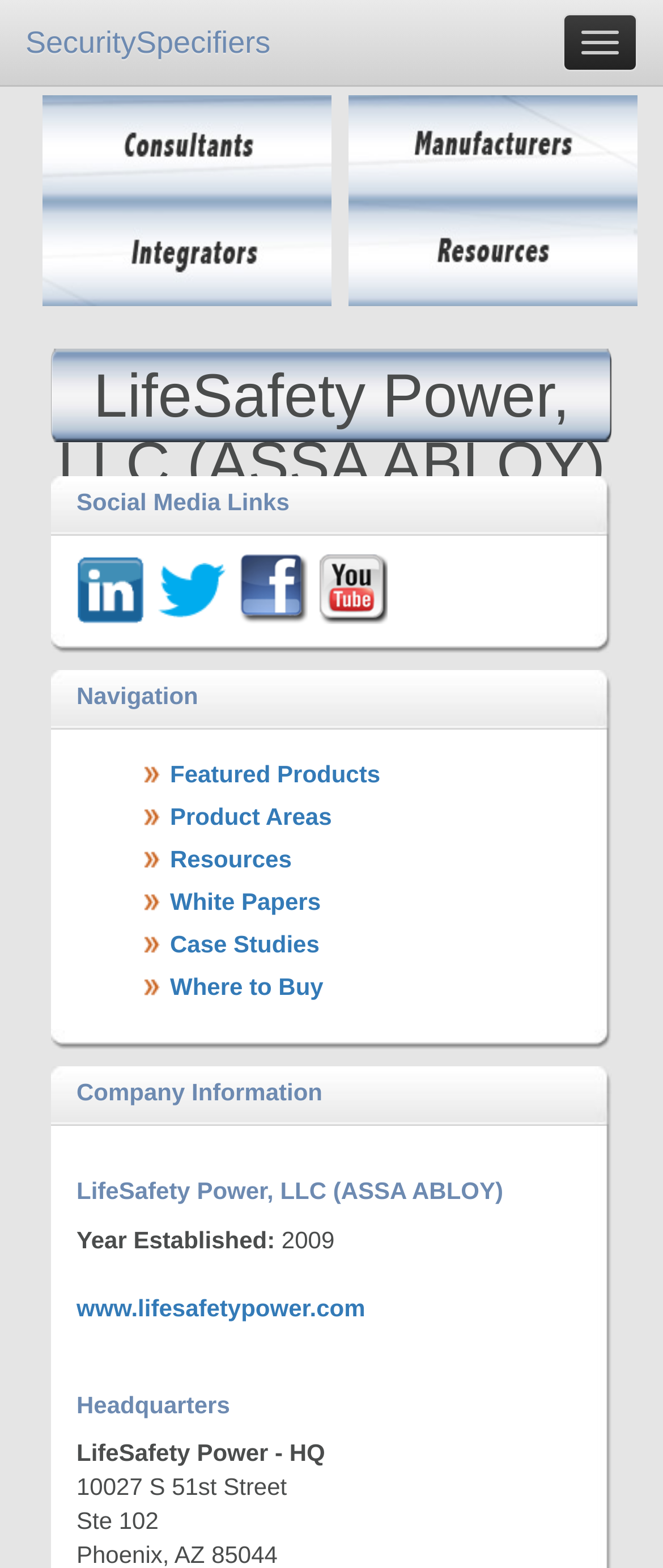Predict the bounding box coordinates for the UI element described as: "SecuritySpecifiers". The coordinates should be four float numbers between 0 and 1, presented as [left, top, right, bottom].

[0.0, 0.0, 0.446, 0.054]